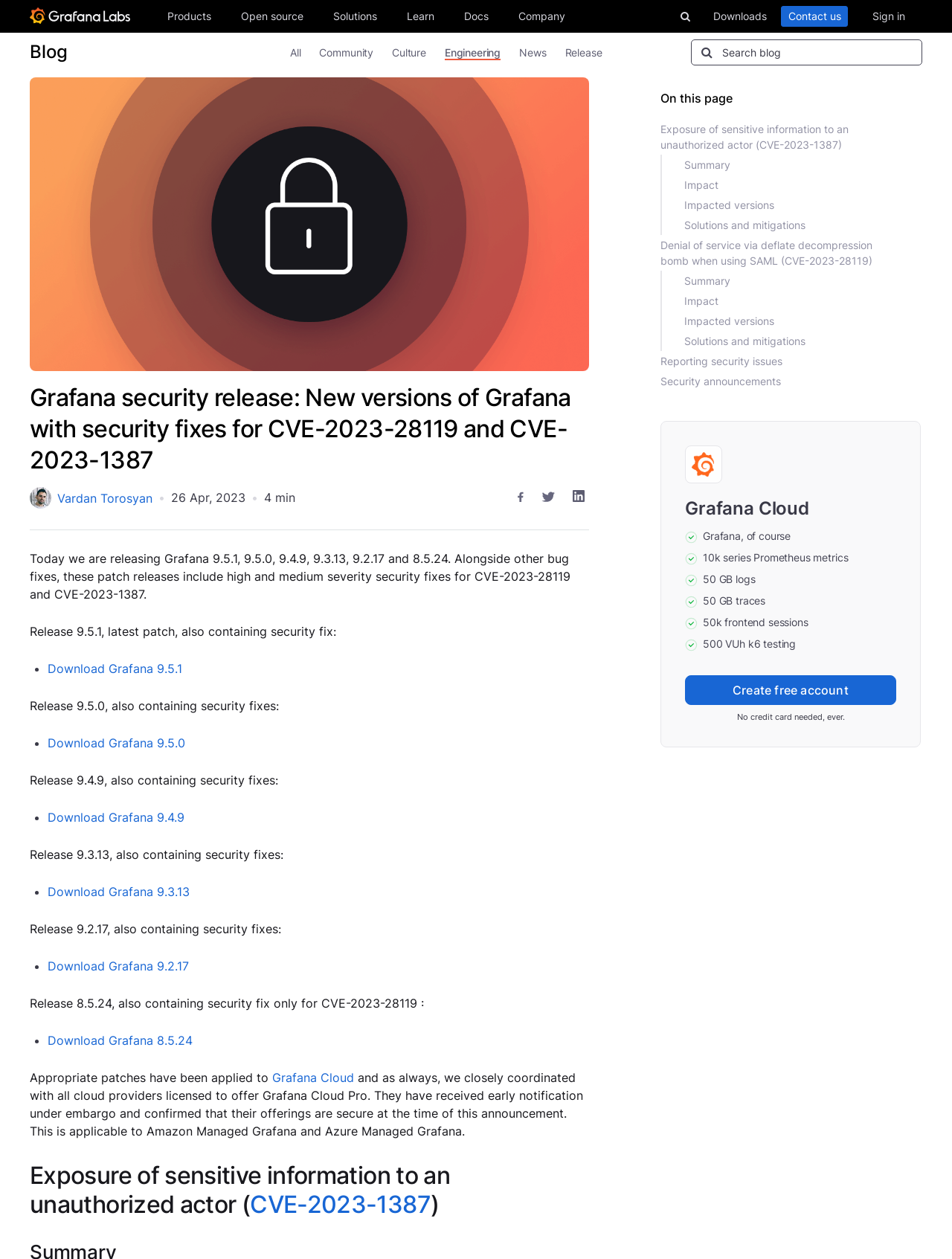Kindly determine the bounding box coordinates for the clickable area to achieve the given instruction: "Explore Grafana Loki".

[0.041, 0.039, 0.201, 0.063]